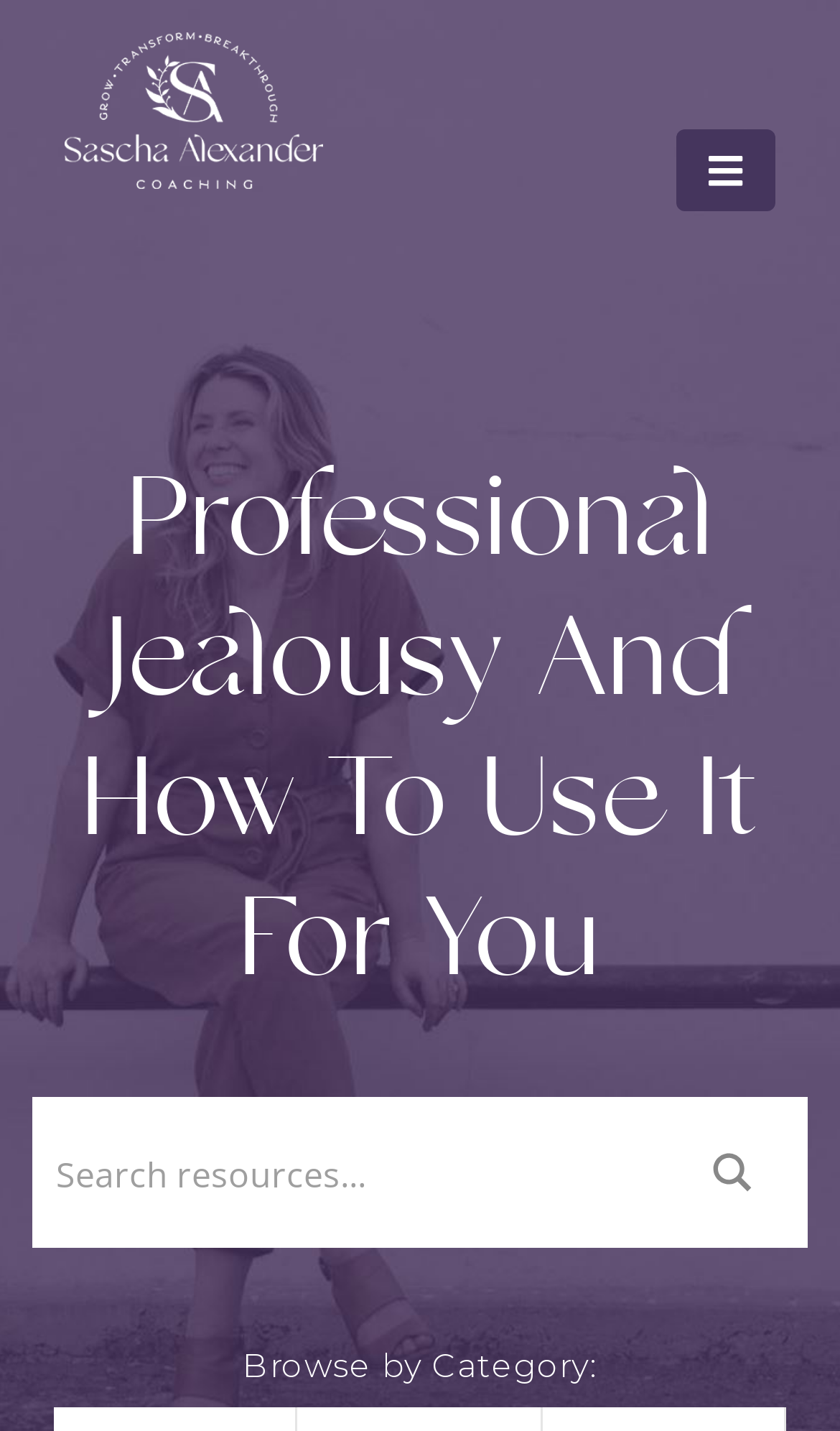Refer to the image and offer a detailed explanation in response to the question: What is the purpose of the form at the bottom of the page?

I determined the purpose of the form by looking at the bounding box coordinates, which placed it at the bottom of the page, and the presence of a searchbox with the label 'Search input 1', indicating that it is a search form.